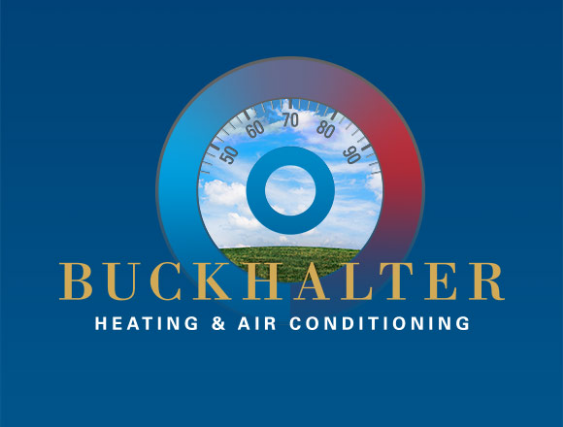What is the color of the company name 'BUCKHALTER'?
Observe the image and answer the question with a one-word or short phrase response.

Golden